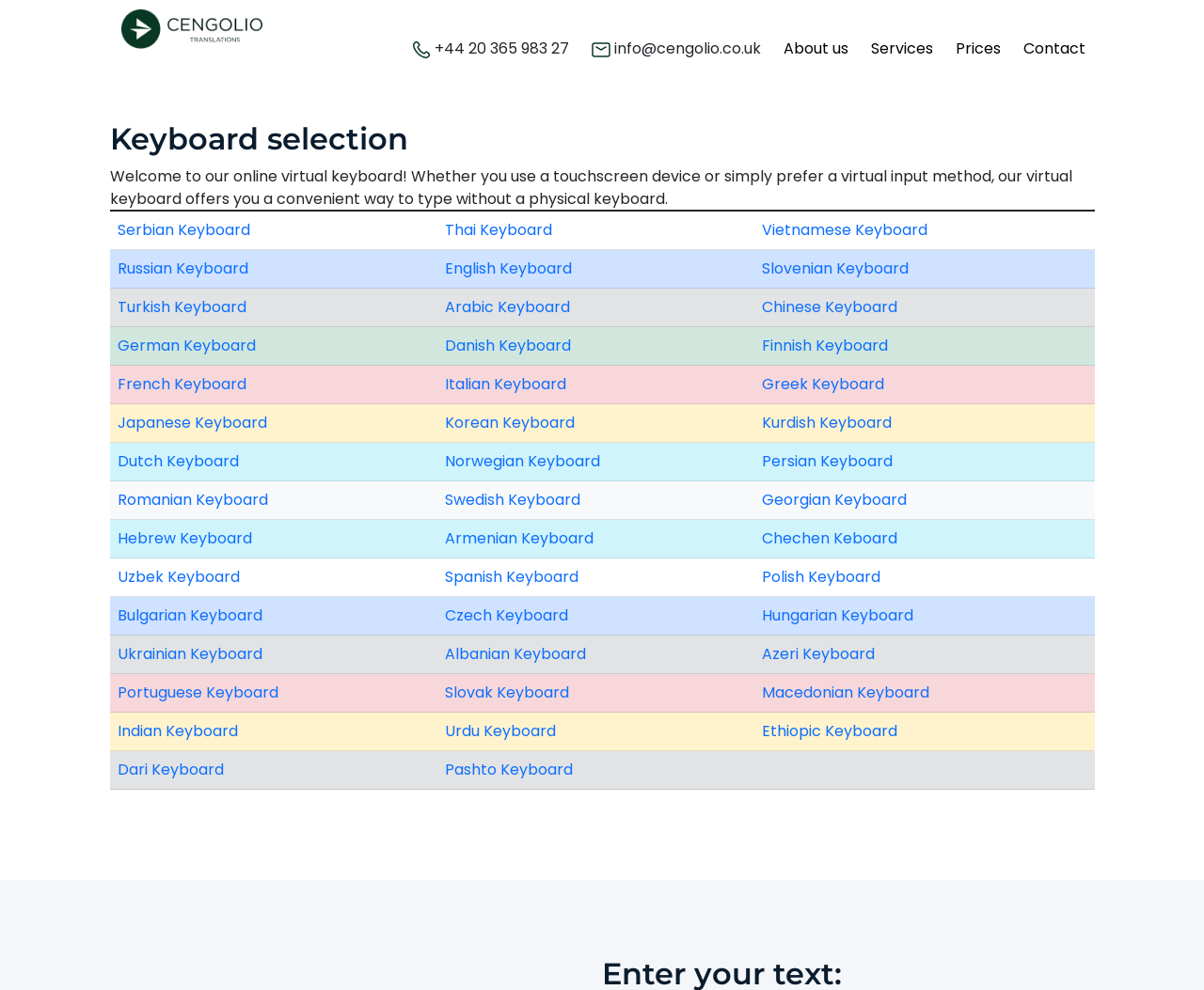Can you find the bounding box coordinates for the element that needs to be clicked to execute this instruction: "Click the About us link"? The coordinates should be given as four float numbers between 0 and 1, i.e., [left, top, right, bottom].

[0.643, 0.028, 0.712, 0.069]